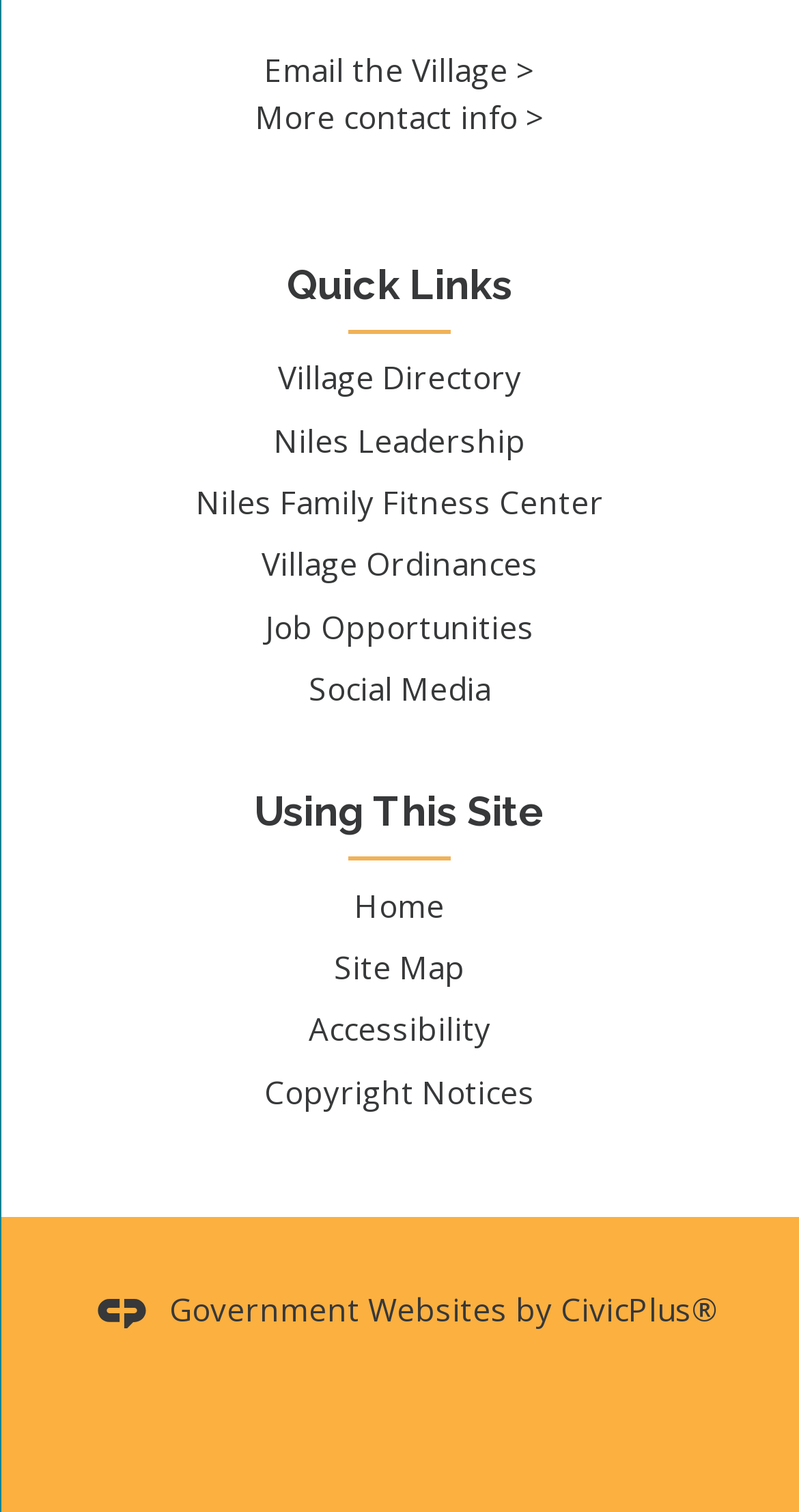Determine the bounding box coordinates for the area you should click to complete the following instruction: "View Village Directory".

[0.347, 0.236, 0.653, 0.263]